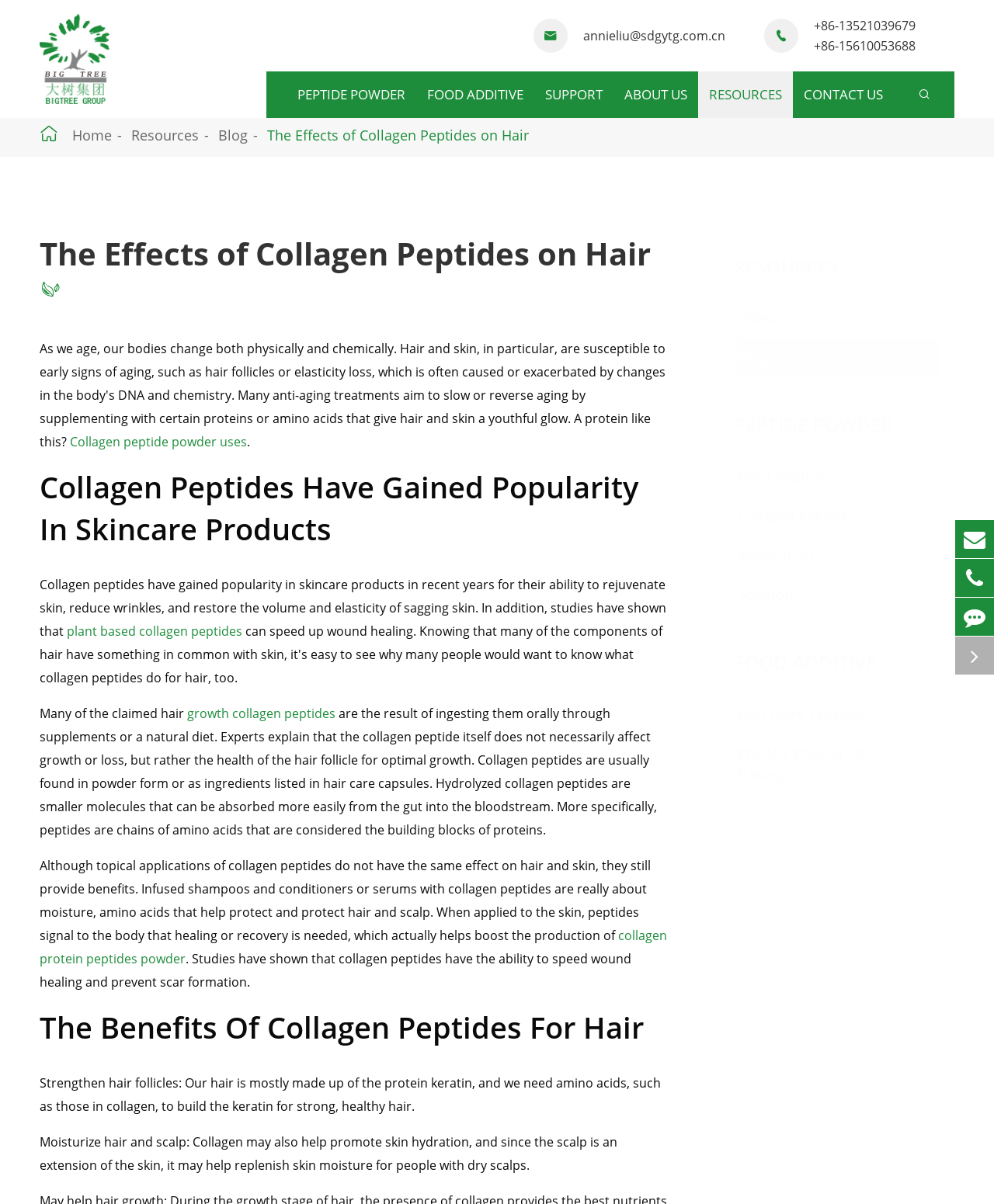Find the bounding box coordinates for the HTML element specified by: "parent_node: +86-13521039679 title="TEL"".

[0.961, 0.464, 1.0, 0.496]